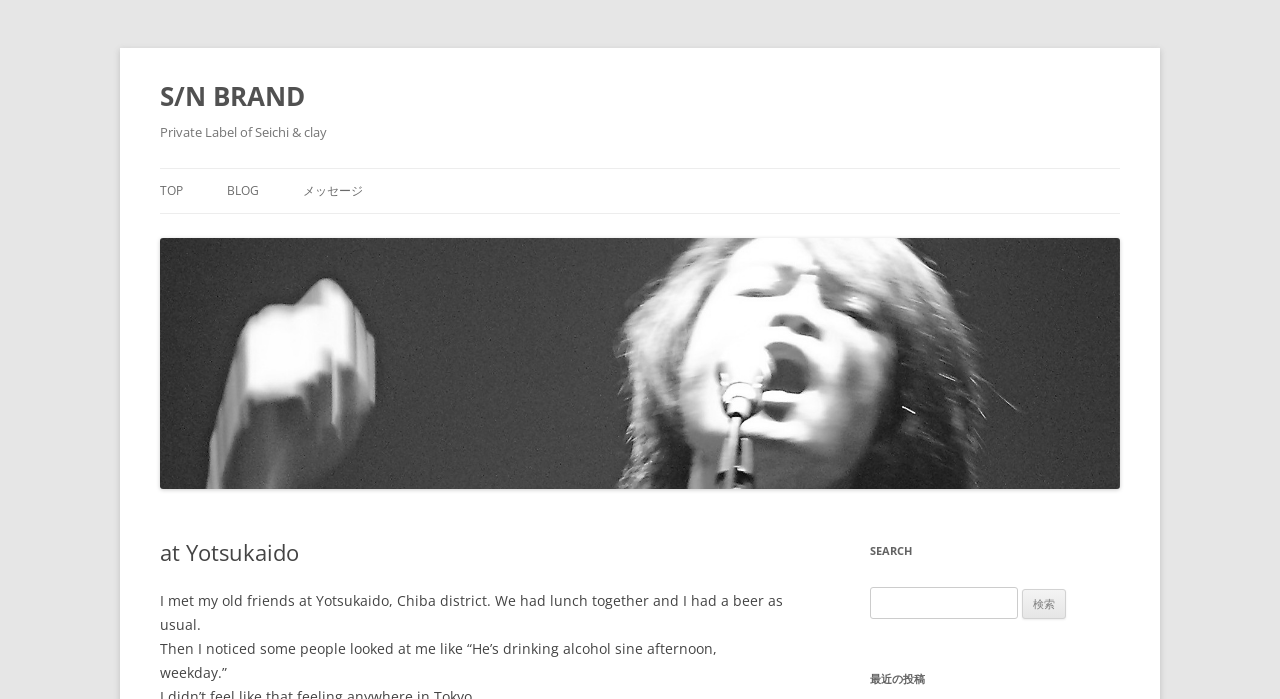Determine the bounding box coordinates of the clickable region to follow the instruction: "go to the 'TOP' page".

[0.125, 0.242, 0.143, 0.305]